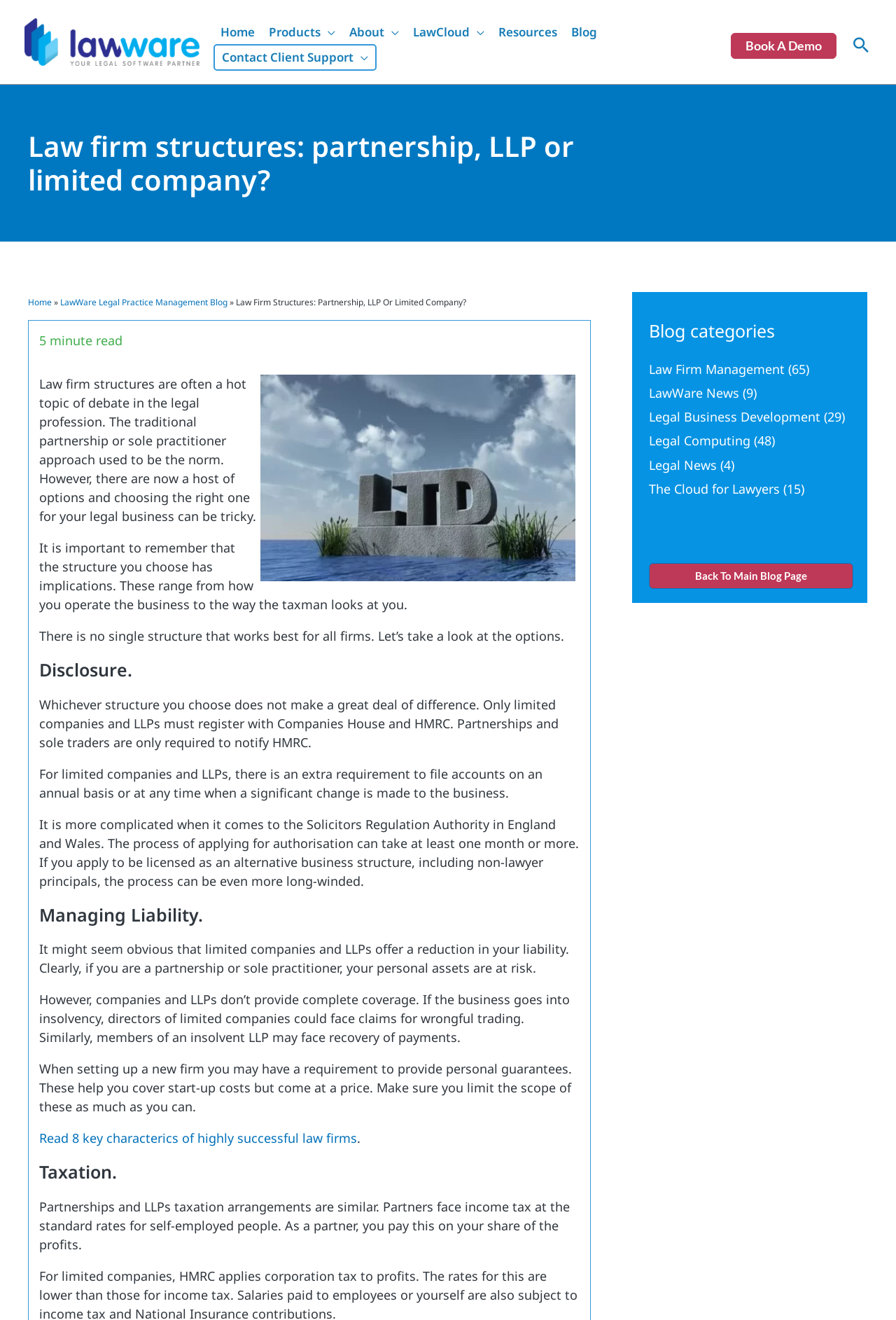Determine the bounding box coordinates of the clickable region to execute the instruction: "Learn more about the firm". The coordinates should be four float numbers between 0 and 1, denoted as [left, top, right, bottom].

None